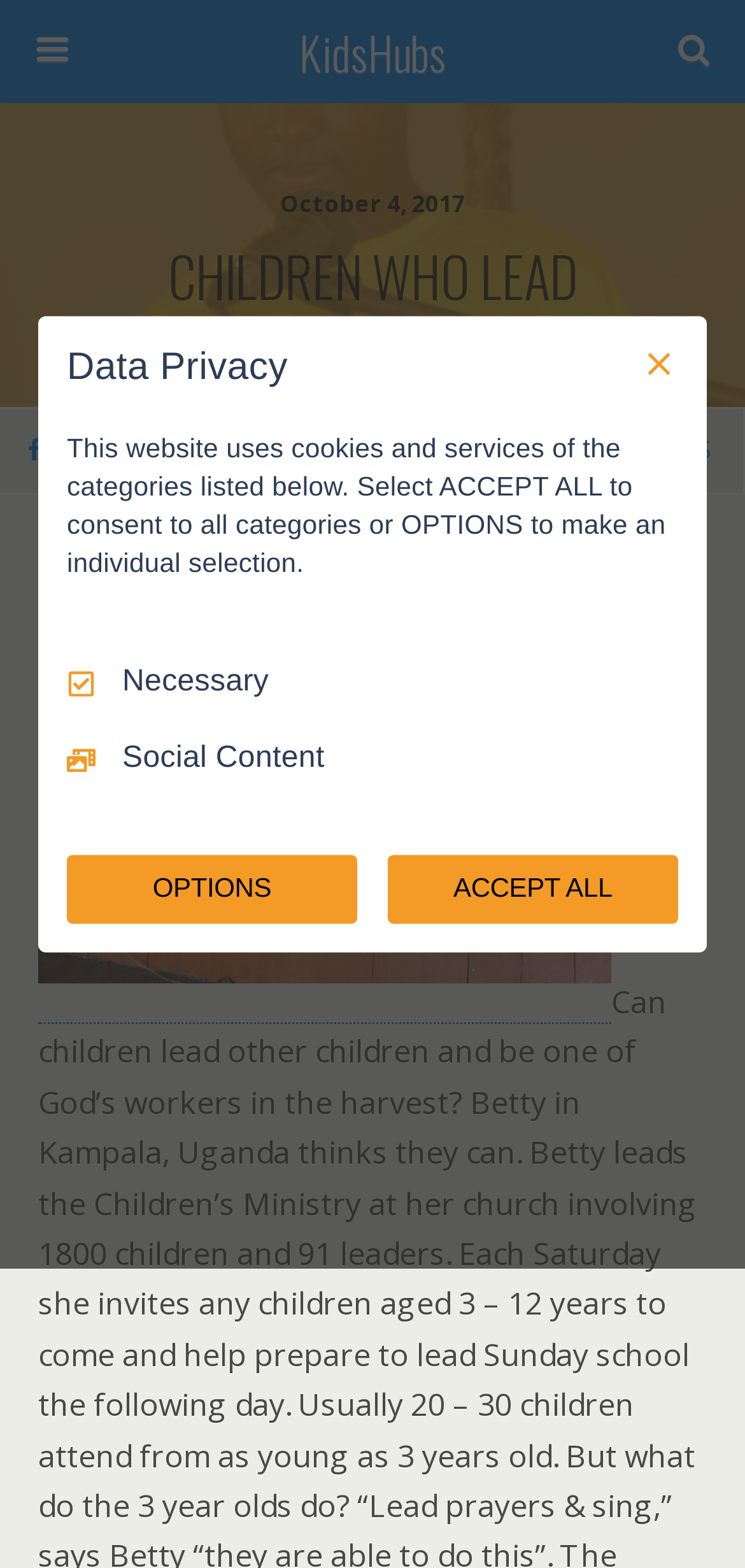Please find the bounding box coordinates of the element that needs to be clicked to perform the following instruction: "Click the Menu button". The bounding box coordinates should be four float numbers between 0 and 1, represented as [left, top, right, bottom].

None